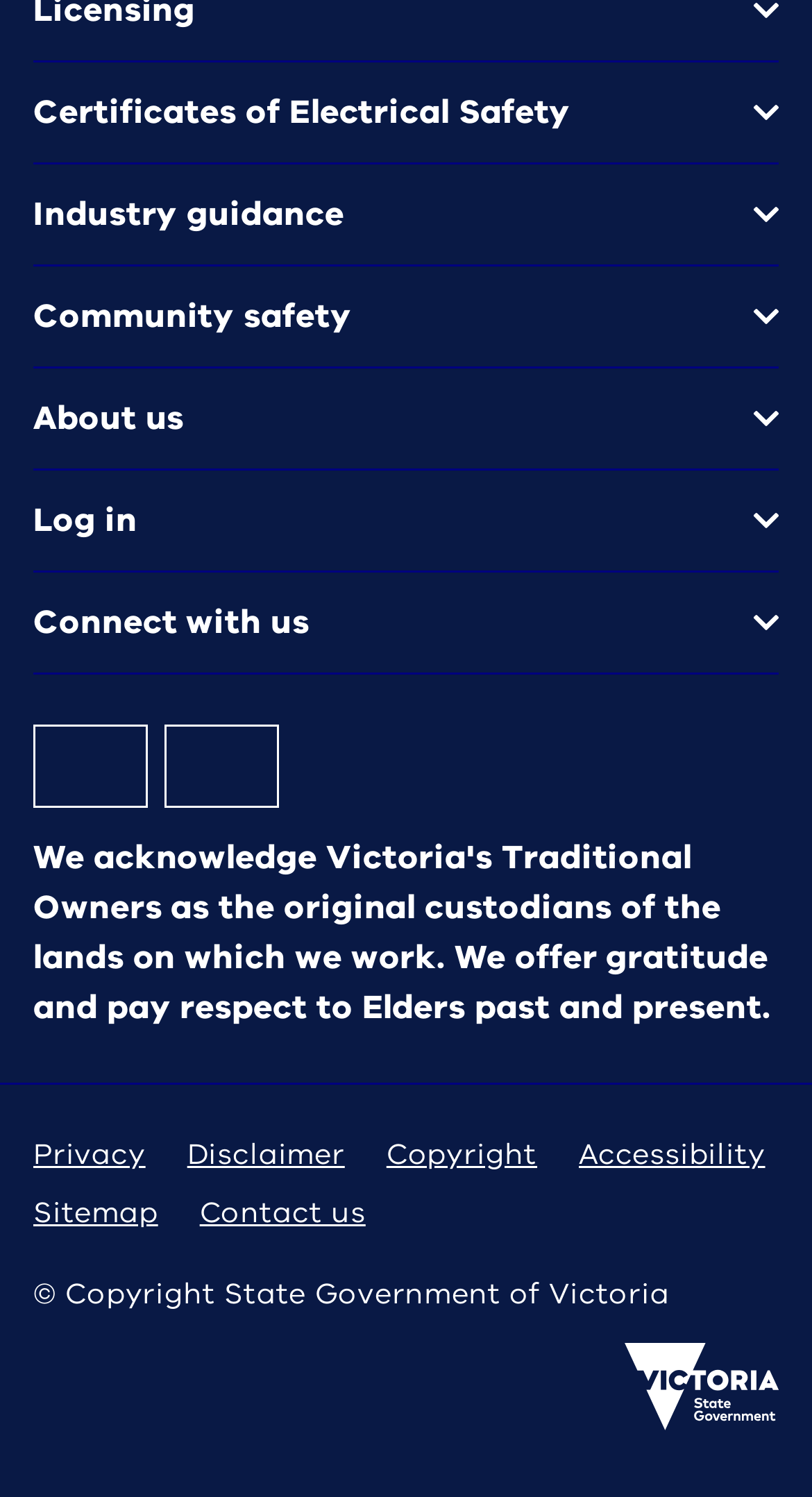Give a short answer using one word or phrase for the question:
How many flags are displayed?

2